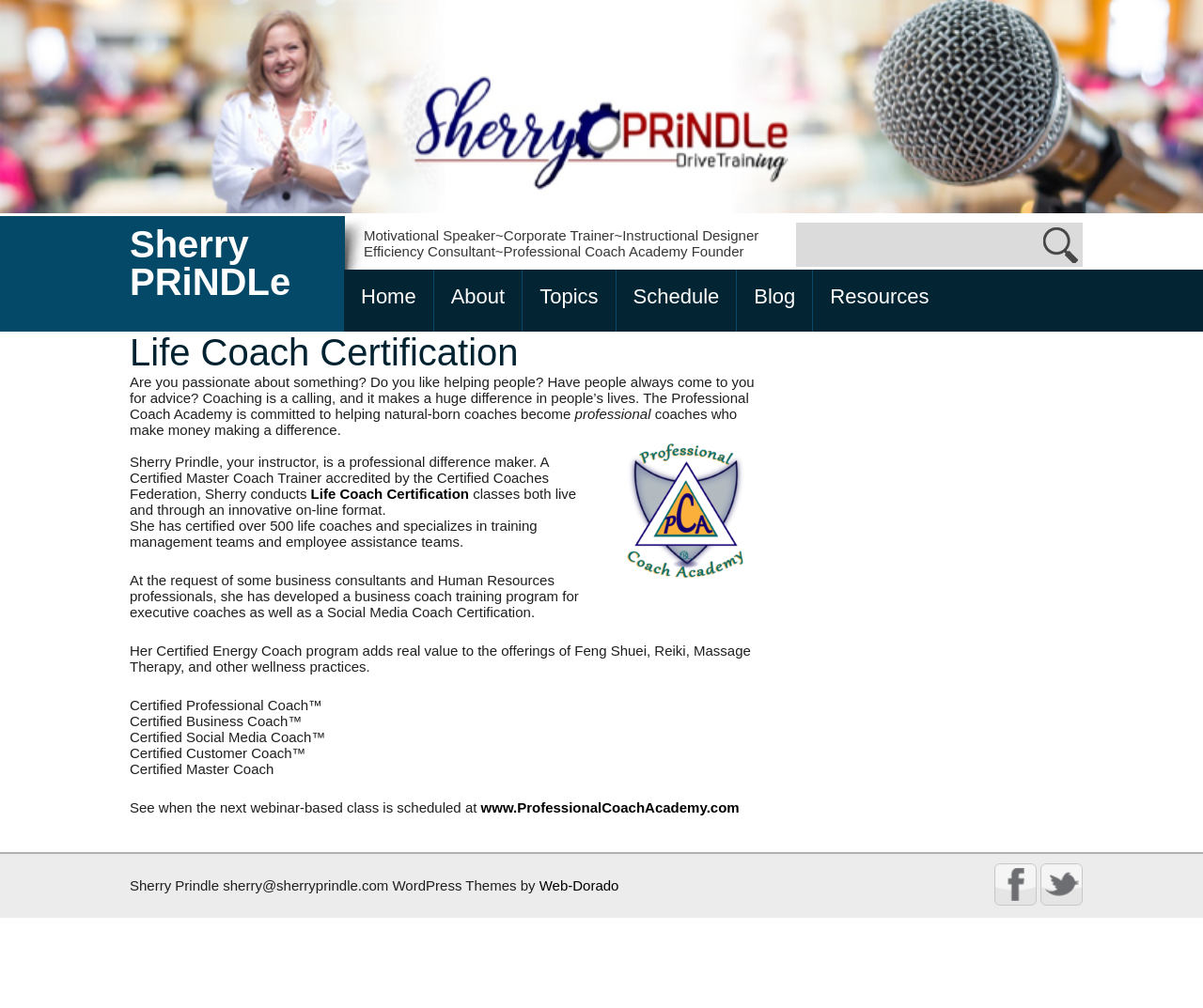Given the element description "parent_node: Sherry PRiNDLe", identify the bounding box of the corresponding UI element.

[0.1, 0.215, 0.287, 0.348]